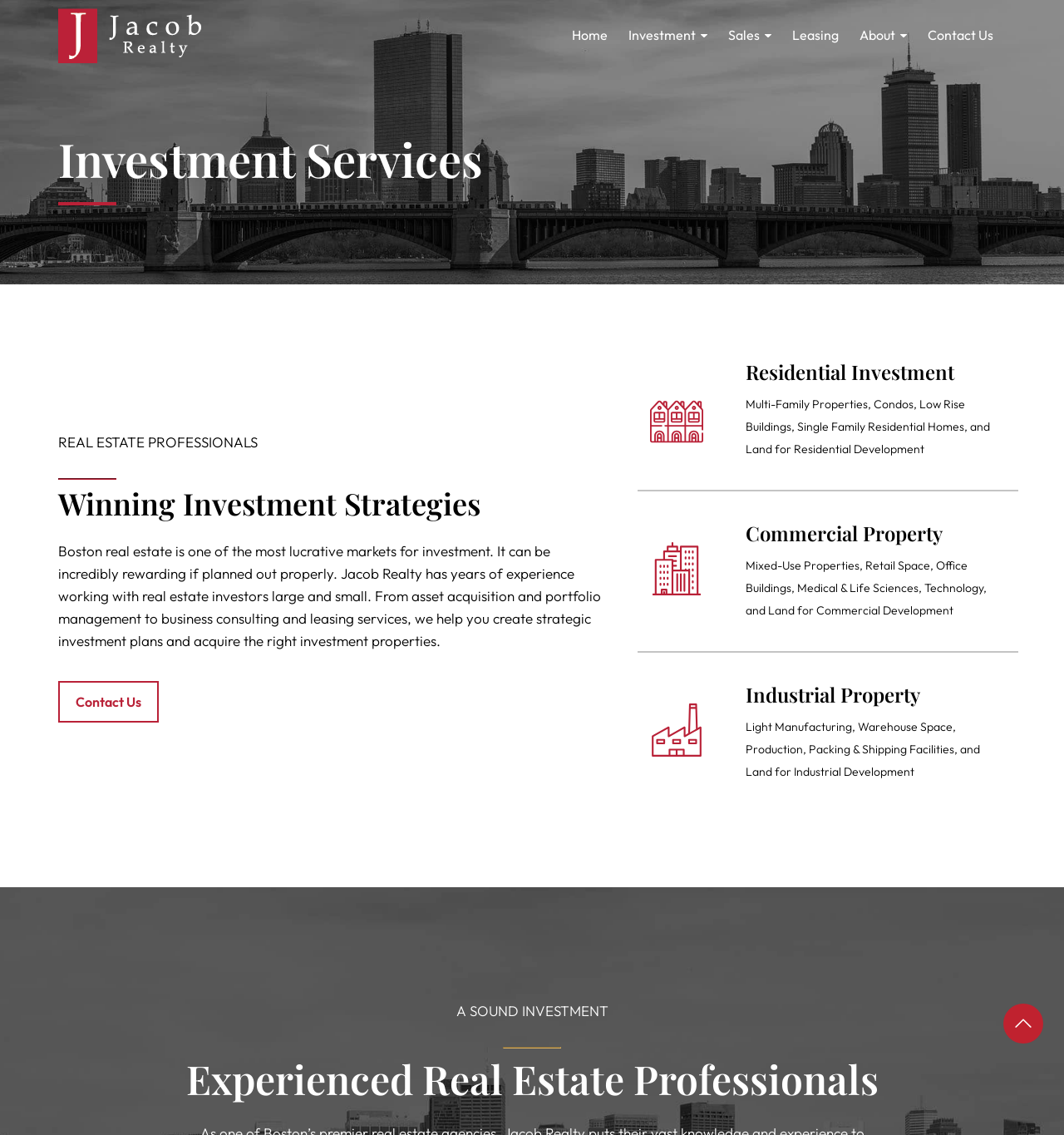Identify the bounding box coordinates of the region that needs to be clicked to carry out this instruction: "Click on the 'Residential Investment' heading". Provide these coordinates as four float numbers ranging from 0 to 1, i.e., [left, top, right, bottom].

[0.7, 0.316, 0.945, 0.339]